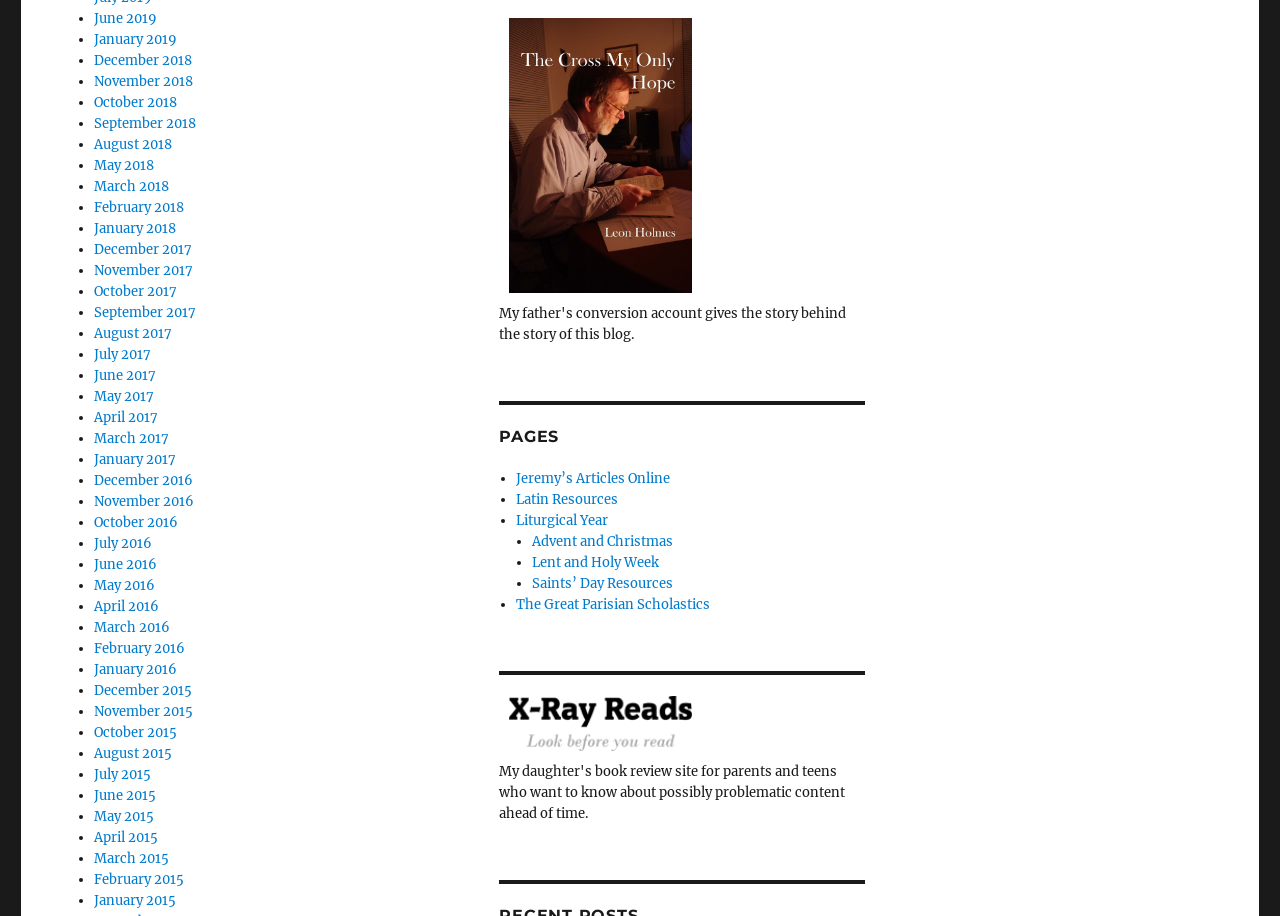Show the bounding box coordinates for the element that needs to be clicked to execute the following instruction: "Click on June 2019". Provide the coordinates in the form of four float numbers between 0 and 1, i.e., [left, top, right, bottom].

[0.073, 0.011, 0.122, 0.029]